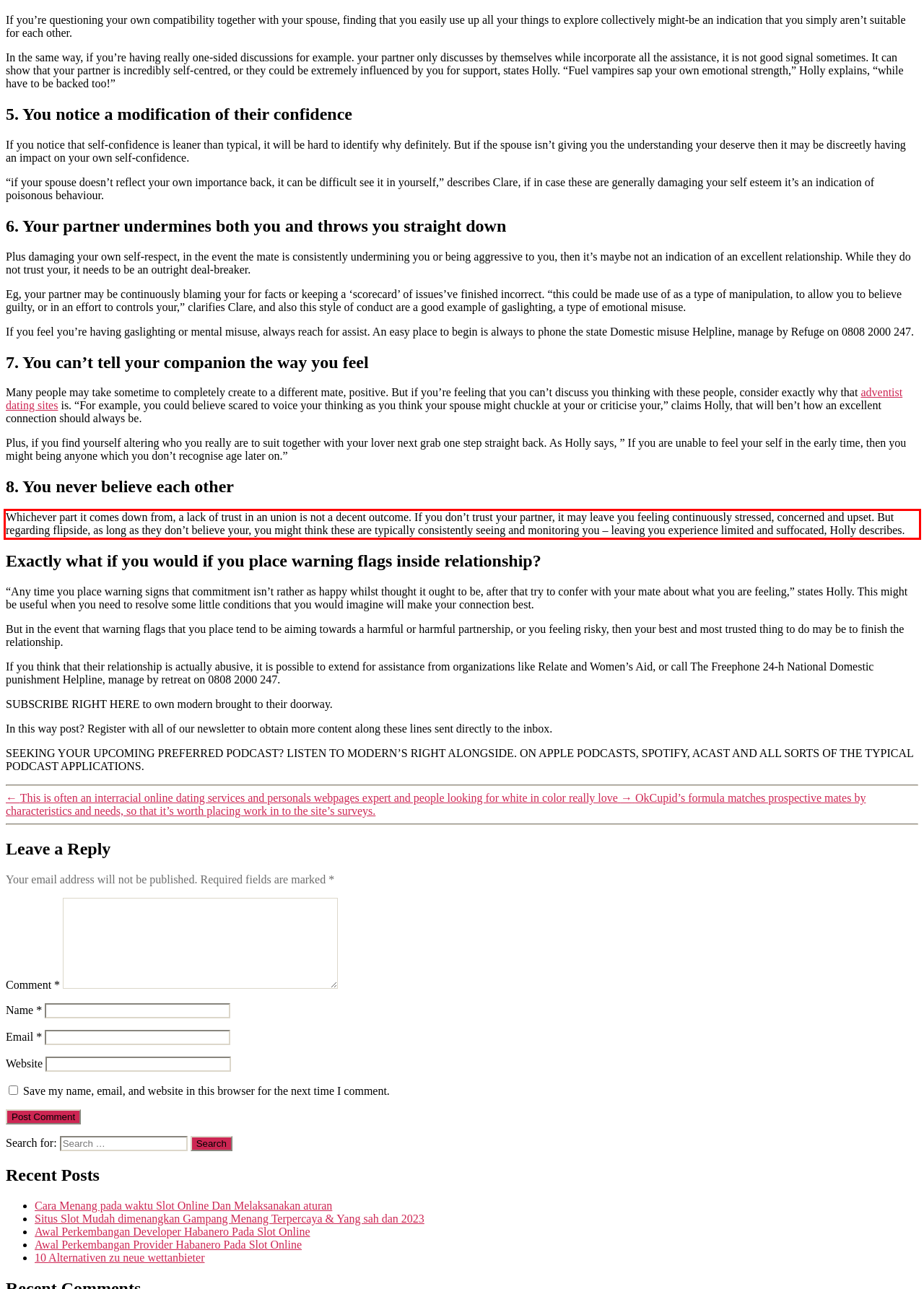Identify the text inside the red bounding box in the provided webpage screenshot and transcribe it.

Whichever part it comes down from, a lack of trust in an union is not a decent outcome. If you don’t trust your partner, it may leave you feeling continuously stressed, concerned and upset. But regarding flipside, as long as they don’t believe your, you might think these are typically consistently seeing and monitoring you – leaving you experience limited and suffocated, Holly describes.